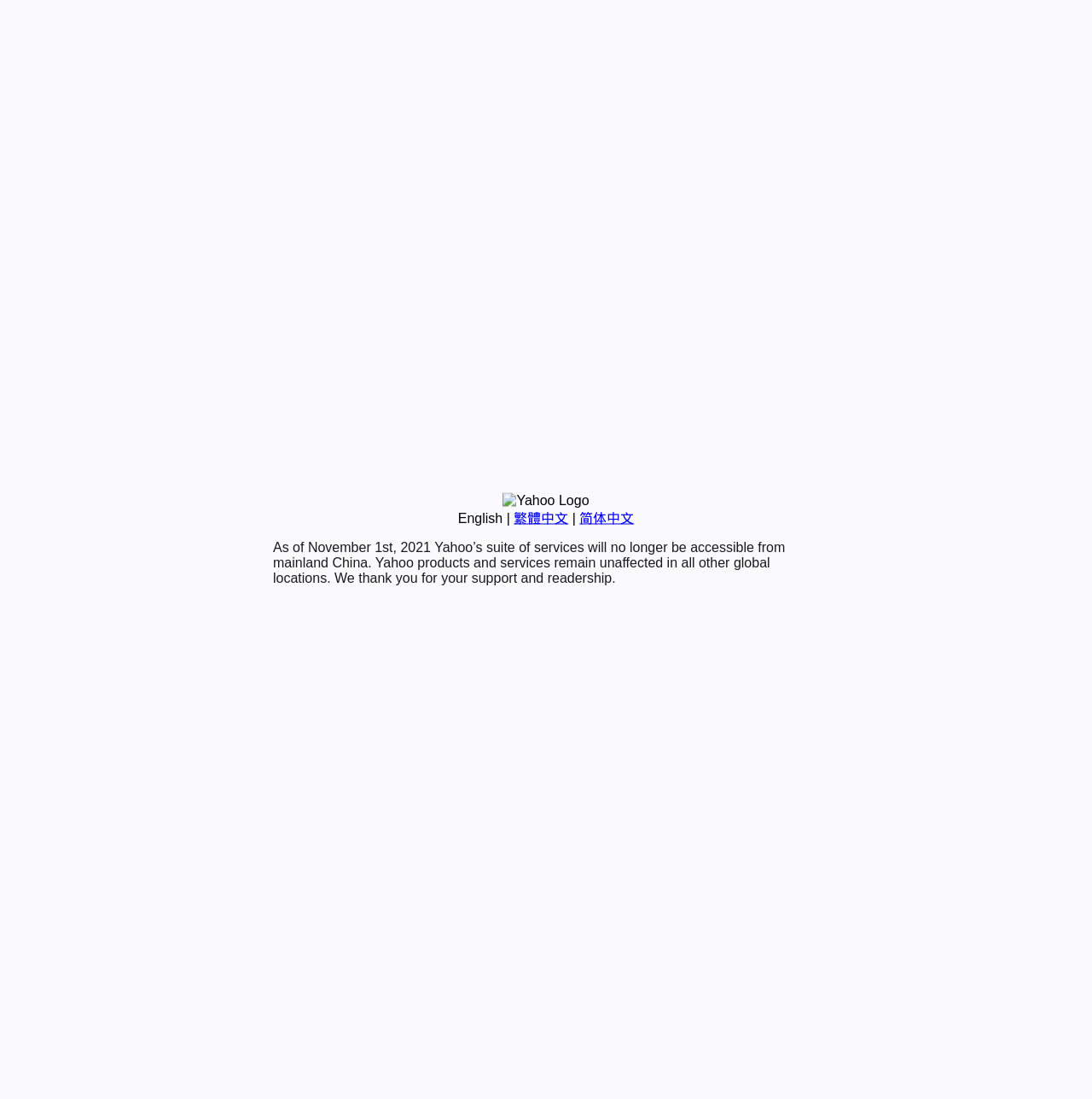Given the description "简体中文", provide the bounding box coordinates of the corresponding UI element.

[0.531, 0.465, 0.581, 0.478]